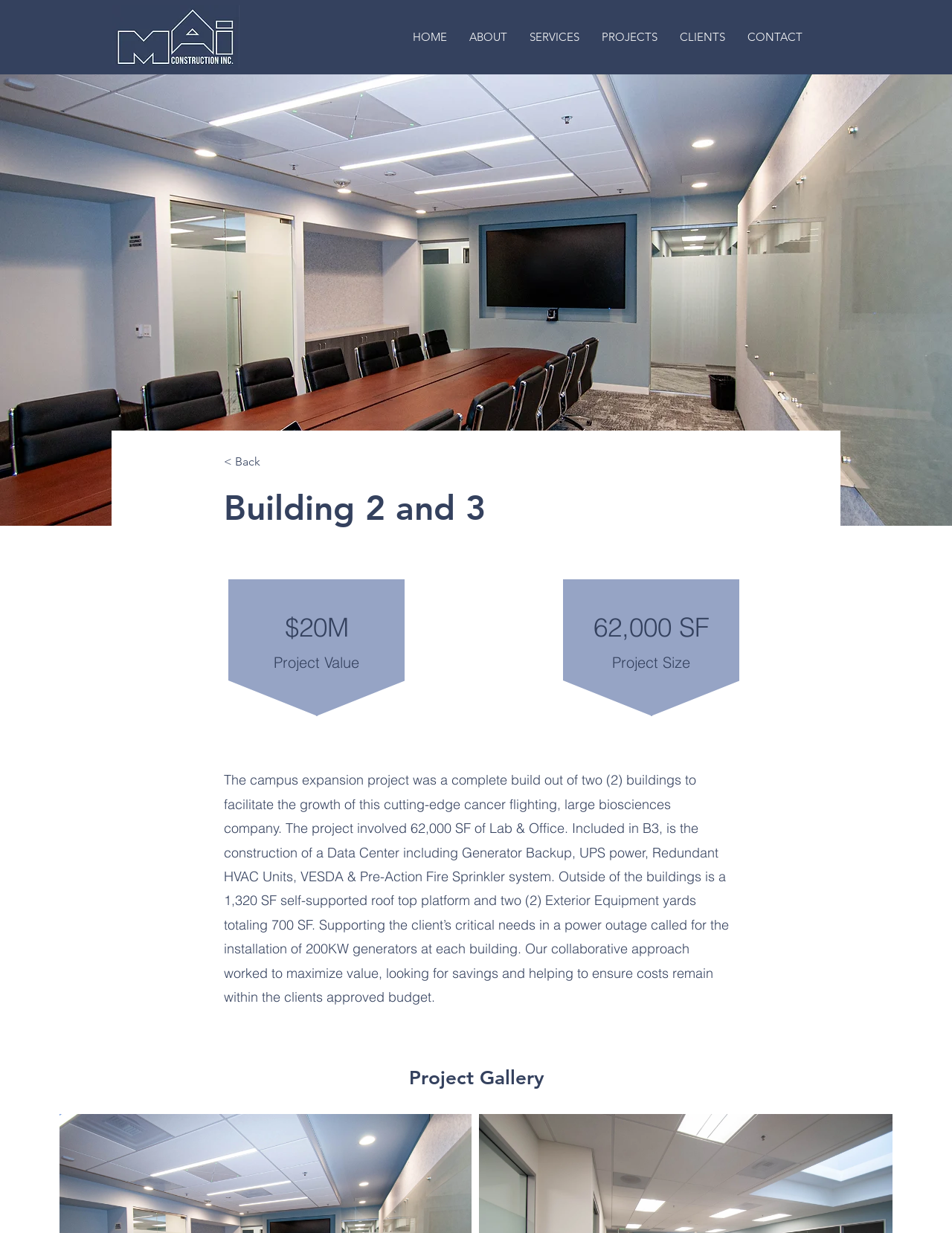What is the title of the section below the project description?
Look at the webpage screenshot and answer the question with a detailed explanation.

The title of the section below the project description is 'Project Gallery', which is a heading element located at the bottom section of the webpage with a bounding box coordinate of [0.235, 0.865, 0.766, 0.884].